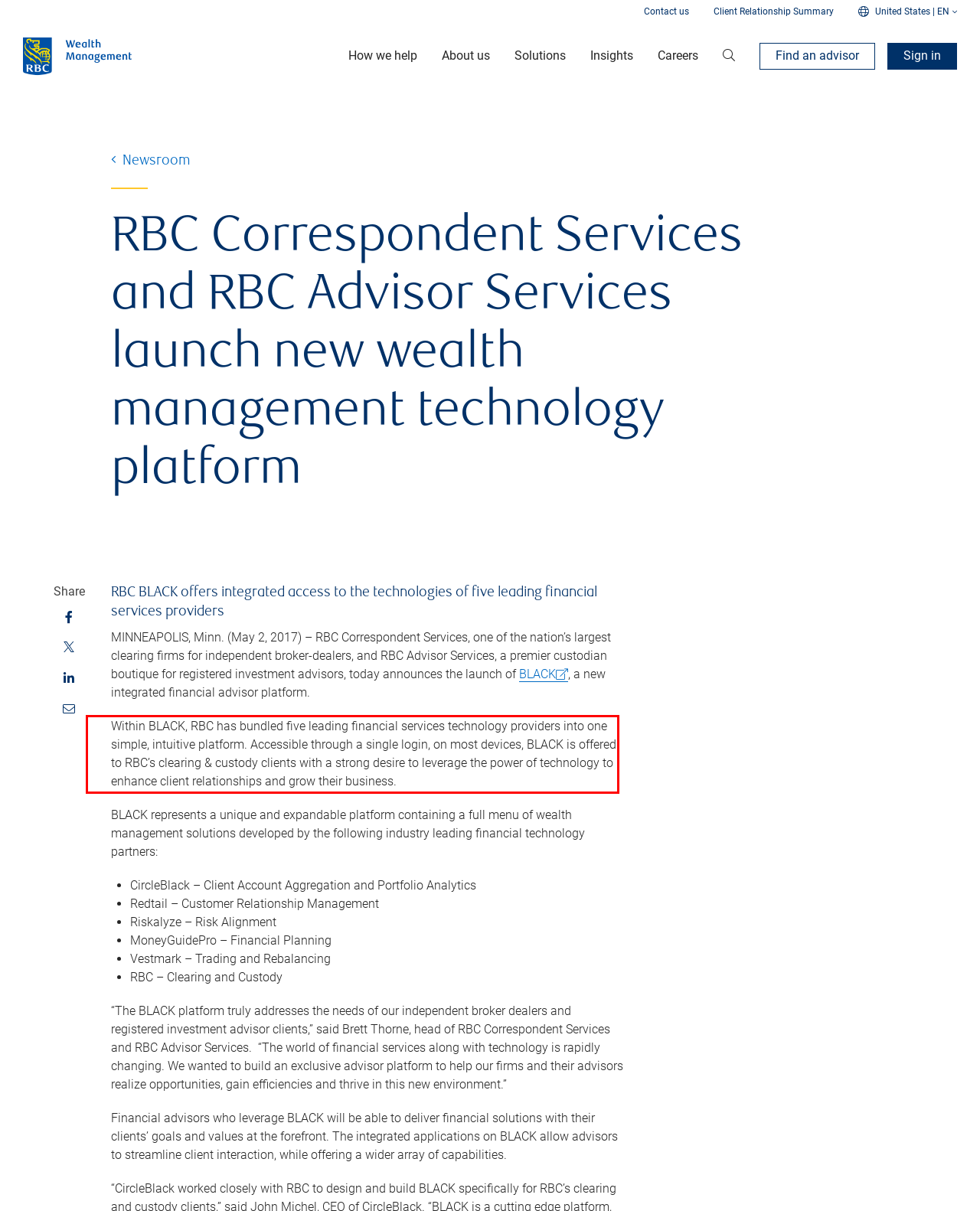You are given a screenshot of a webpage with a UI element highlighted by a red bounding box. Please perform OCR on the text content within this red bounding box.

Within BLACK, RBC has bundled five leading financial services technology providers into one simple, intuitive platform. Accessible through a single login, on most devices, BLACK is offered to RBC’s clearing & custody clients with a strong desire to leverage the power of technology to enhance client relationships and grow their business.